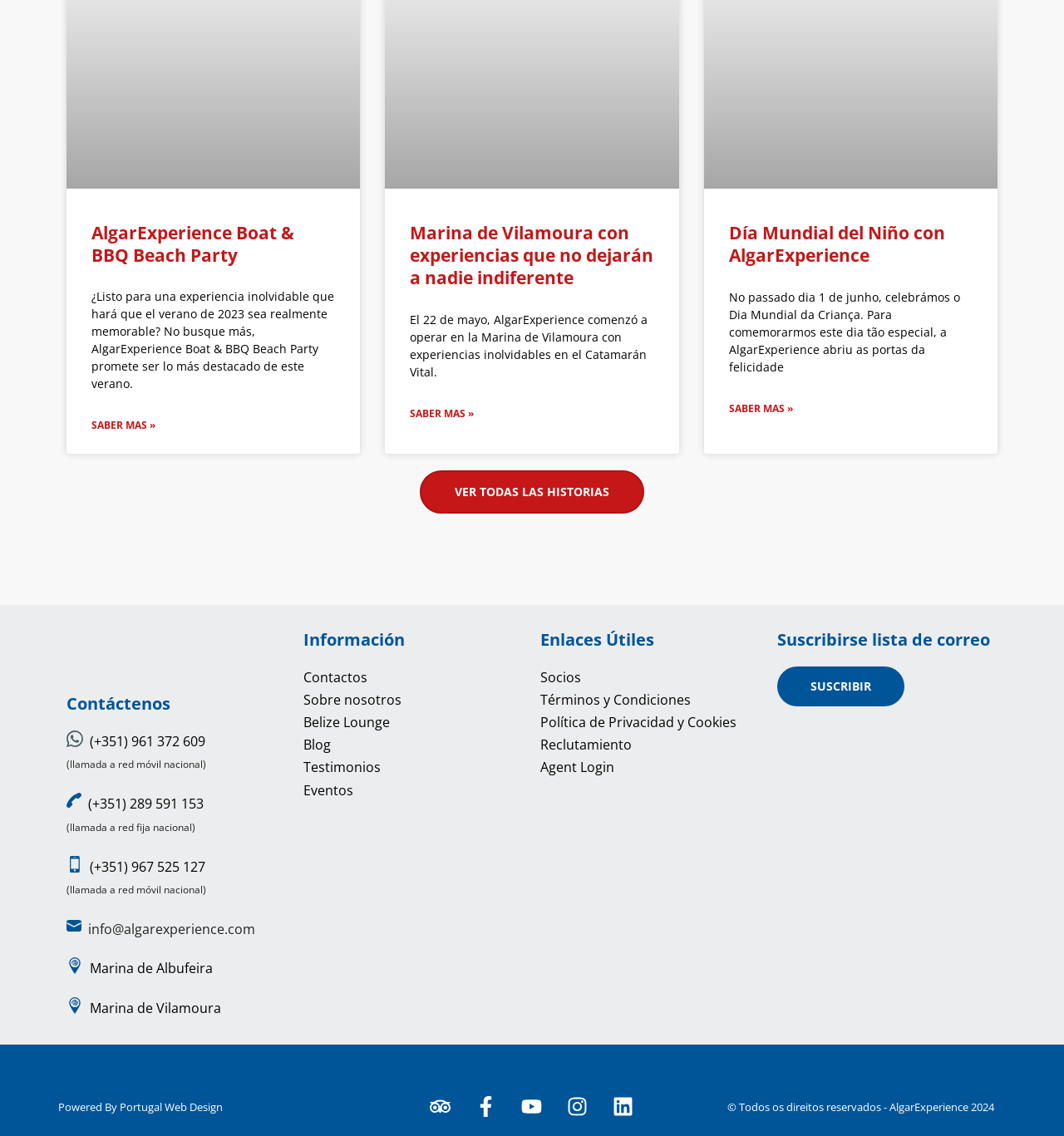Predict the bounding box of the UI element that fits this description: "Política de Privacidad y Cookies".

[0.508, 0.626, 0.715, 0.646]